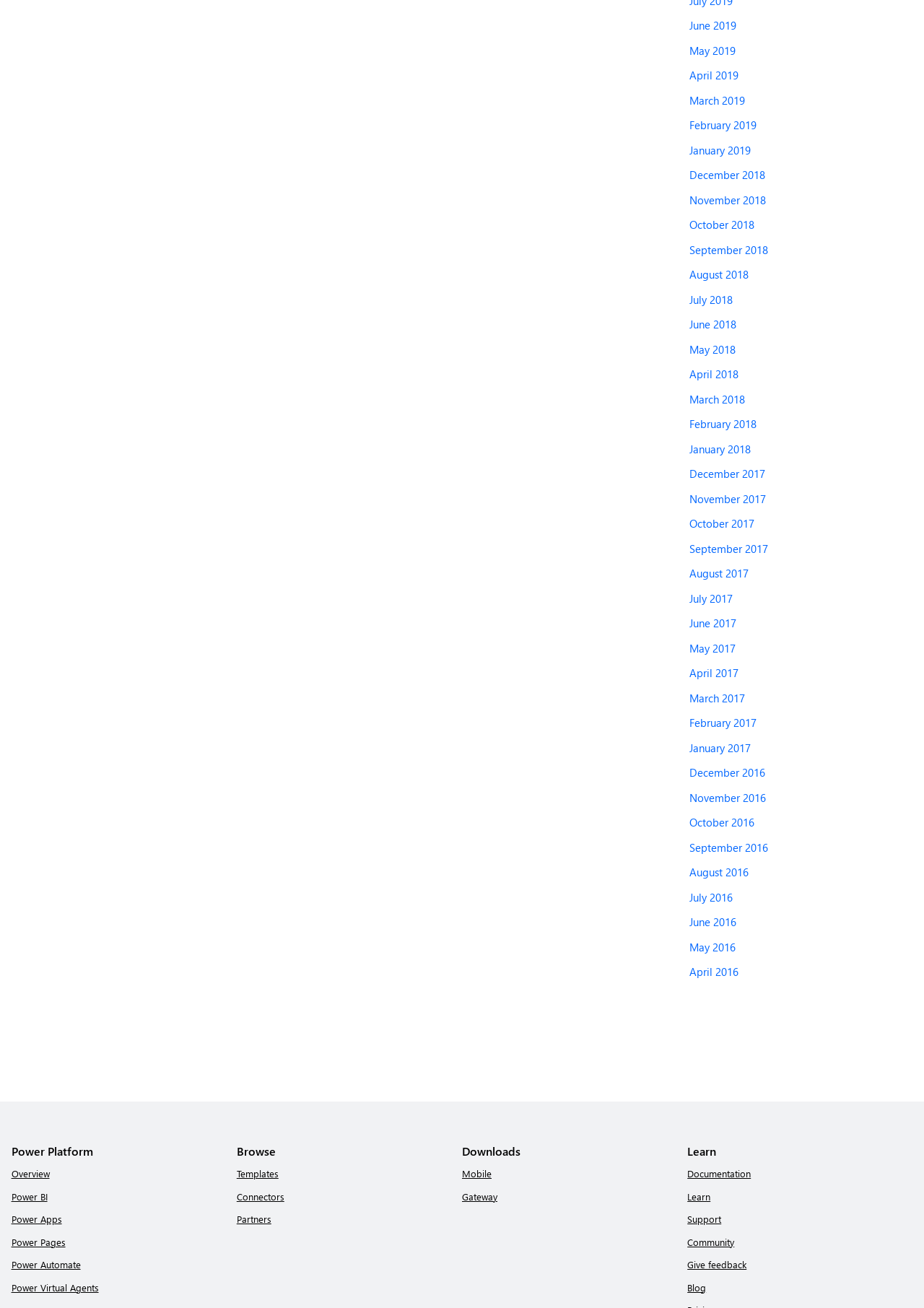Find the bounding box coordinates of the element to click in order to complete the given instruction: "Learn from documentation."

[0.744, 0.893, 0.813, 0.902]